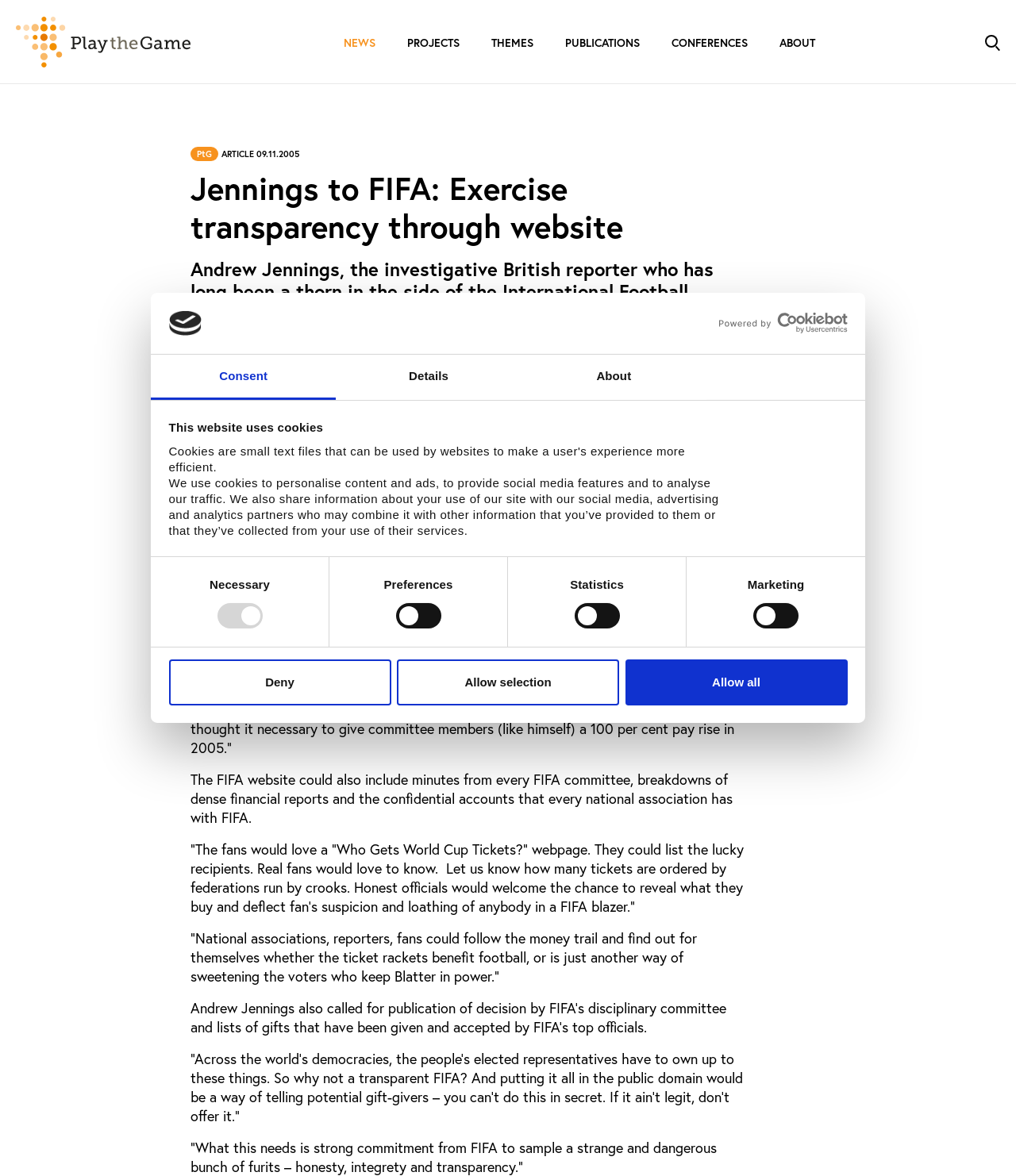Locate the bounding box coordinates of the element to click to perform the following action: 'Click the 'Deny' button'. The coordinates should be given as four float values between 0 and 1, in the form of [left, top, right, bottom].

[0.166, 0.56, 0.385, 0.6]